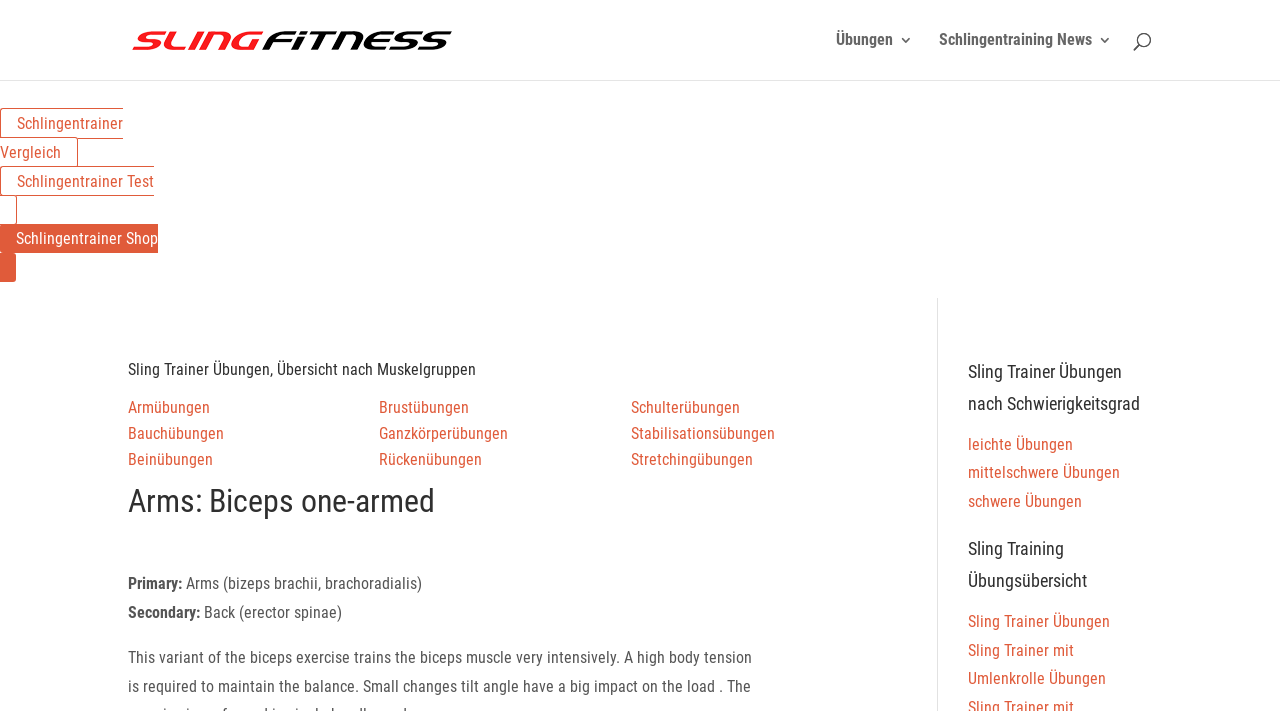Can you specify the bounding box coordinates of the area that needs to be clicked to fulfill the following instruction: "Search for exercises"?

[0.1, 0.0, 0.9, 0.001]